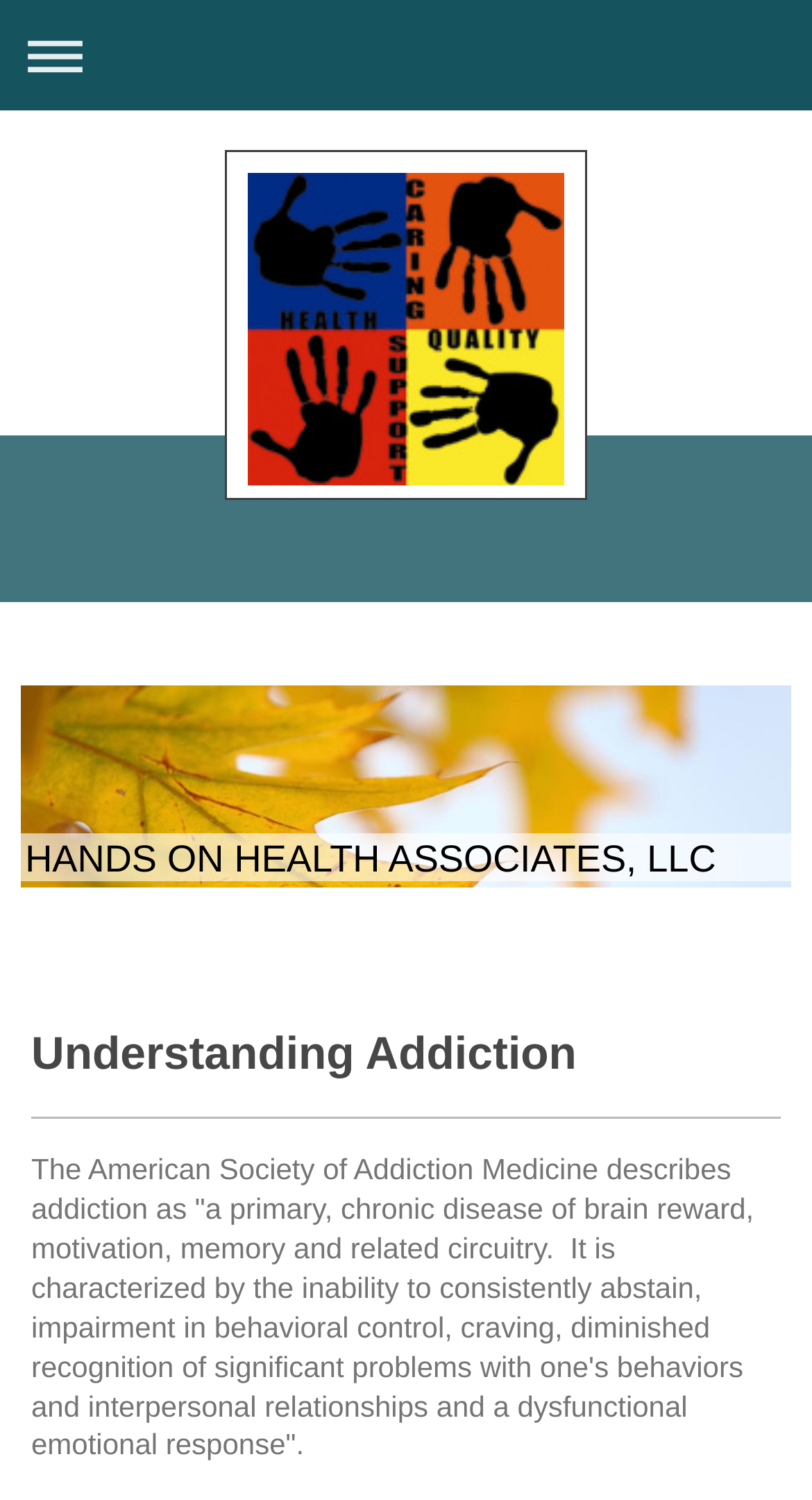Provide a brief response in the form of a single word or phrase:
What is the name of the organization?

Hands On Health Associates LLC